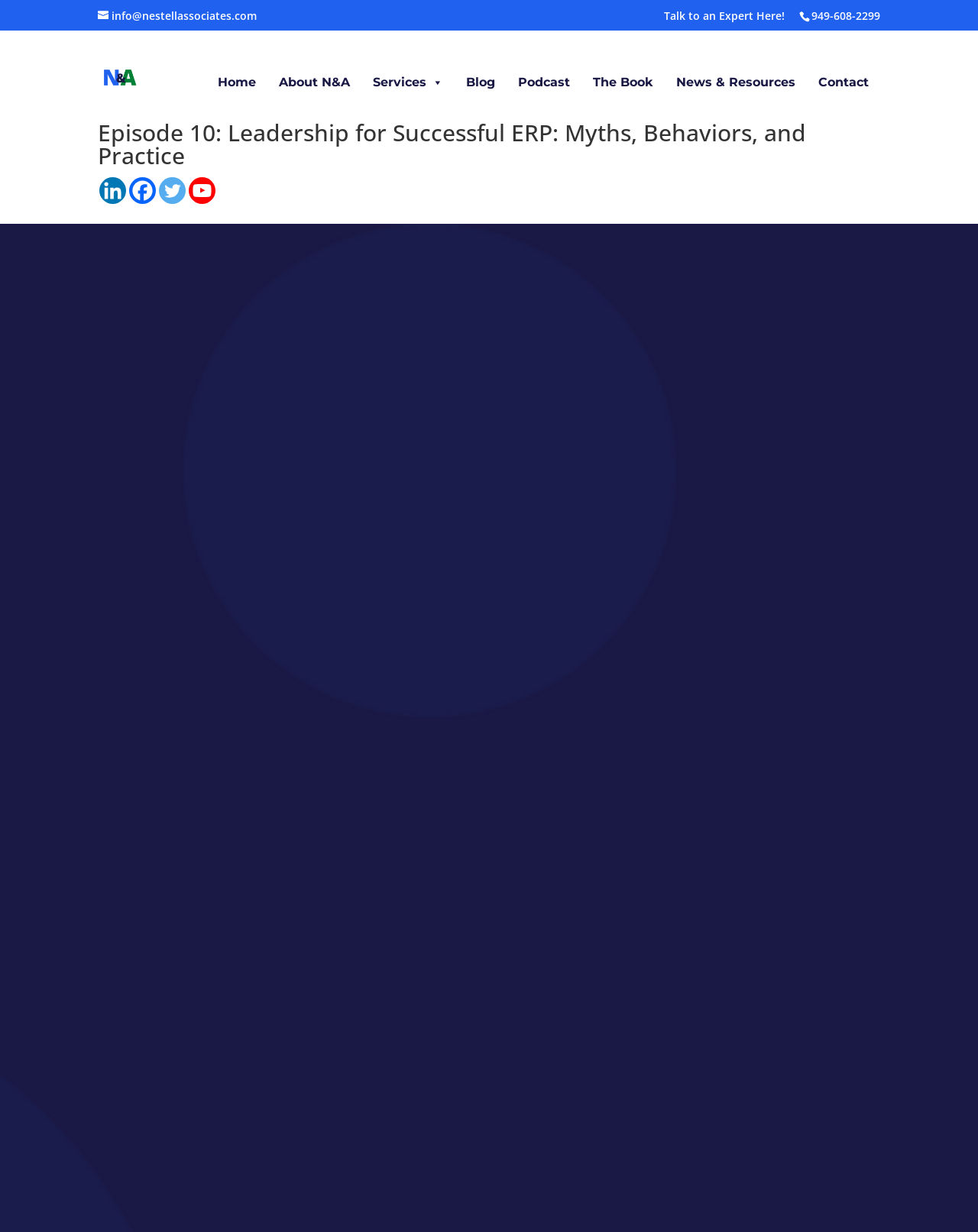Identify the main heading from the webpage and provide its text content.

Episode 10: Leadership for Successful ERP: Myths, Behaviors, and Practice